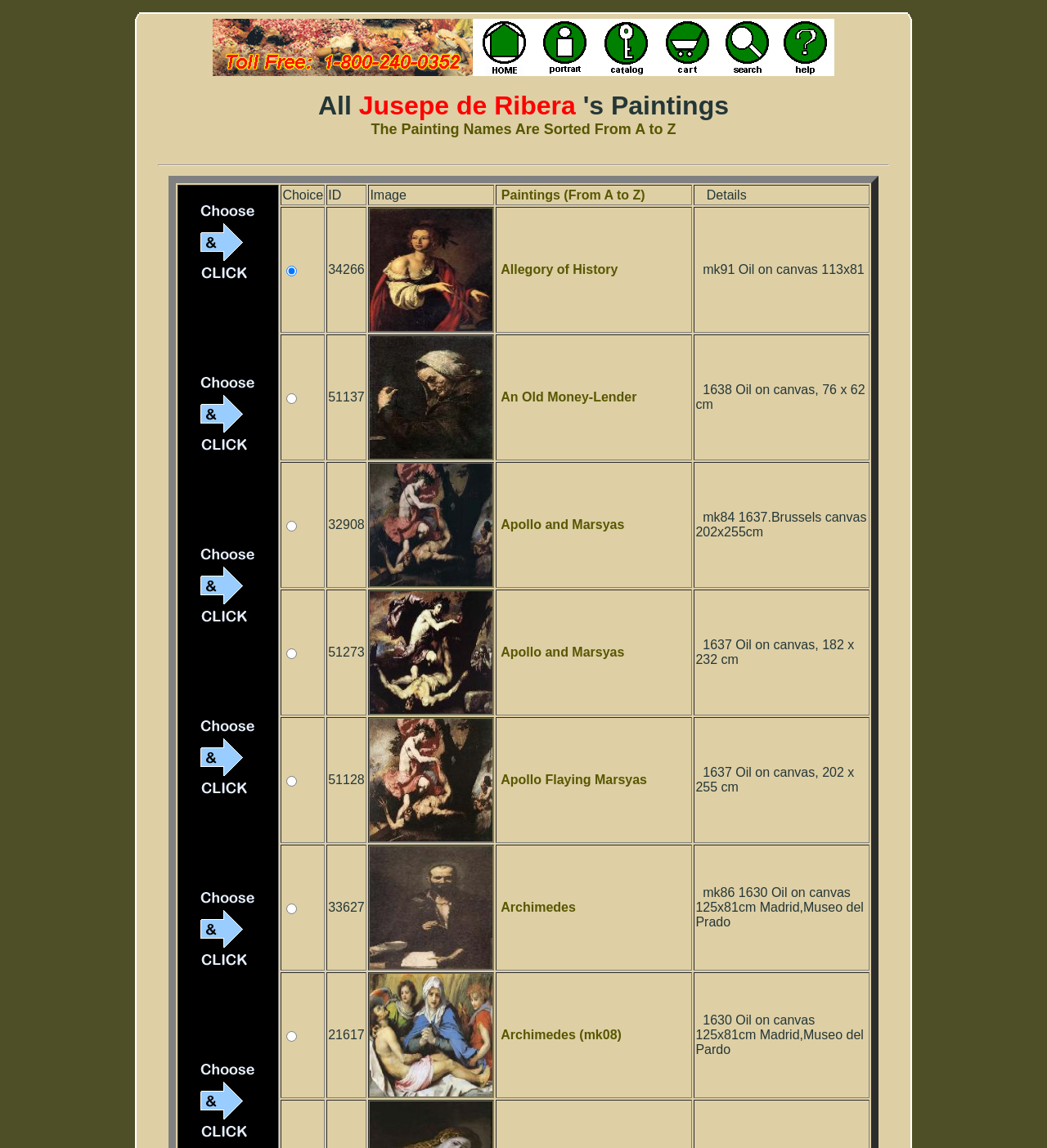Analyze the image and deliver a detailed answer to the question: What is the title of the webpage?

The title of the webpage is 'Jusepe de Ribera's Oil Paintings' which can be inferred from the root element's description.